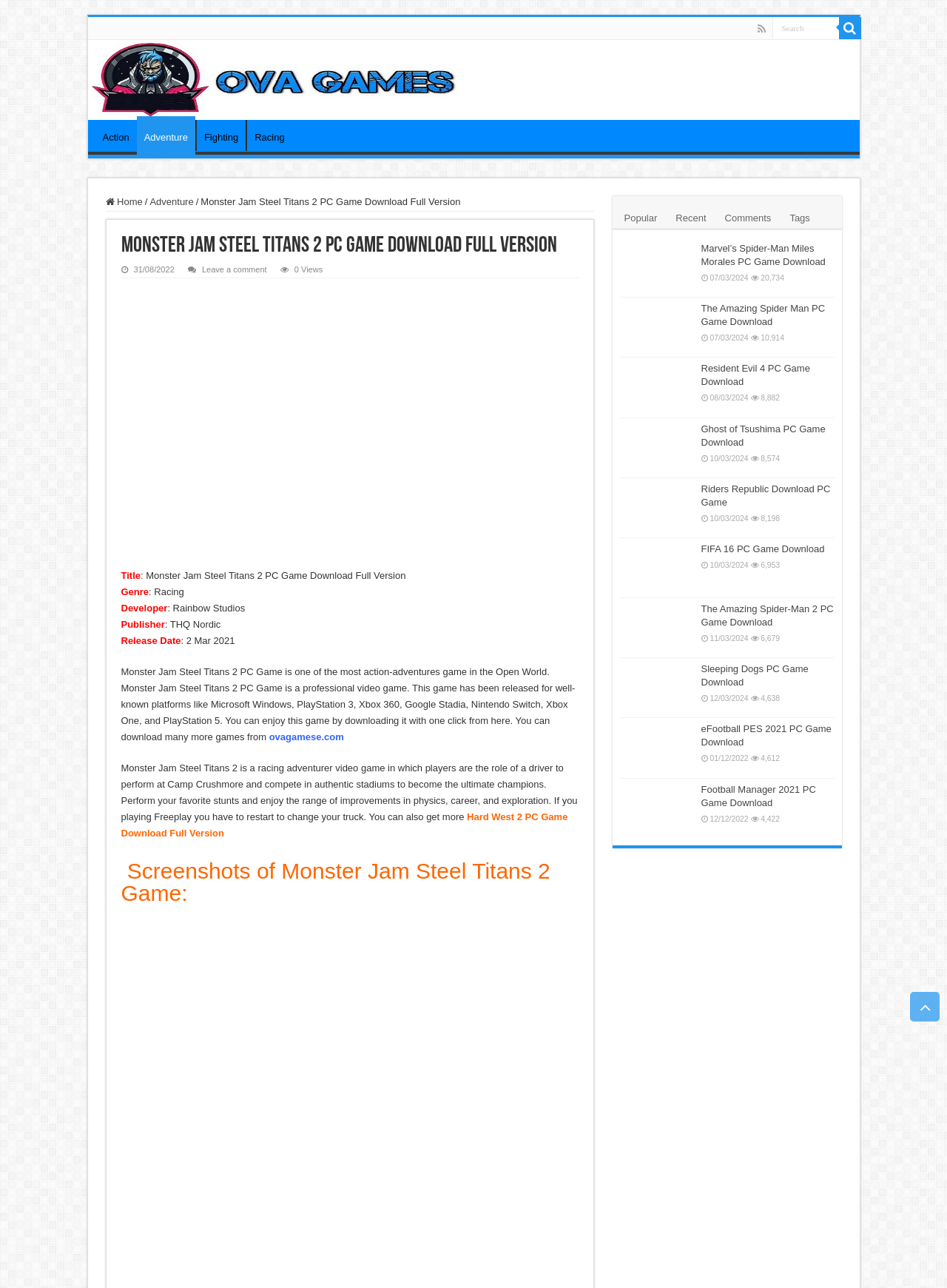Determine the bounding box coordinates of the element's region needed to click to follow the instruction: "Open Facebook". Provide these coordinates as four float numbers between 0 and 1, formatted as [left, top, right, bottom].

None